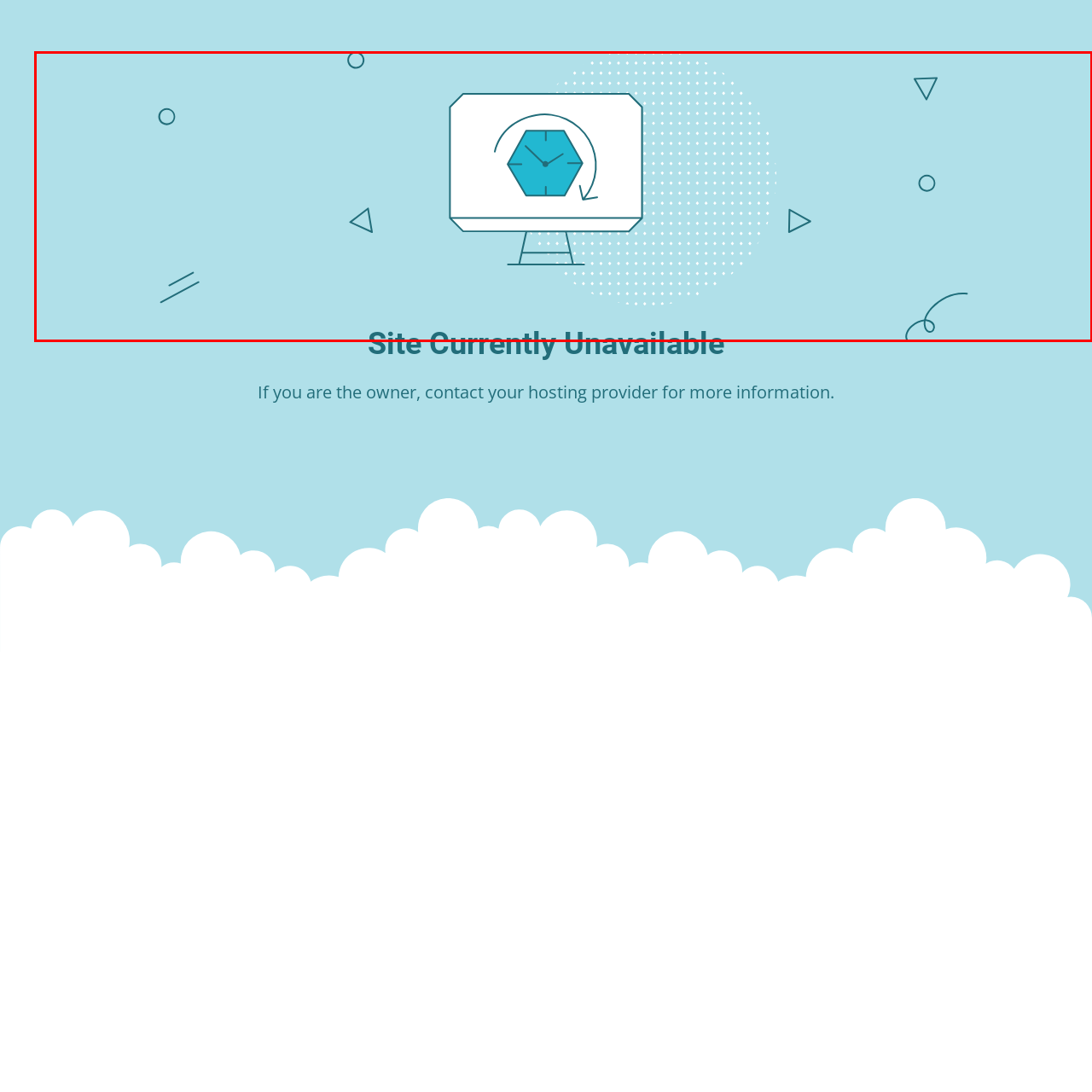Look at the region marked by the red box and describe it extensively.

The image features a light blue background adorned with playful geometric shapes, creating a modern, inviting atmosphere. Central to the design is a stylized illustration of a computer monitor displaying a hexagonal clock surrounded by a circular arrow, symbolizing time and updates. Below the monitor, bold text states "Site Currently Unavailable," clearly indicating a temporary outage or maintenance status. This graphic combines visual elements that convey the message in a straightforward yet engaging manner, making it immediately recognizable to users seeking information about the site's availability.